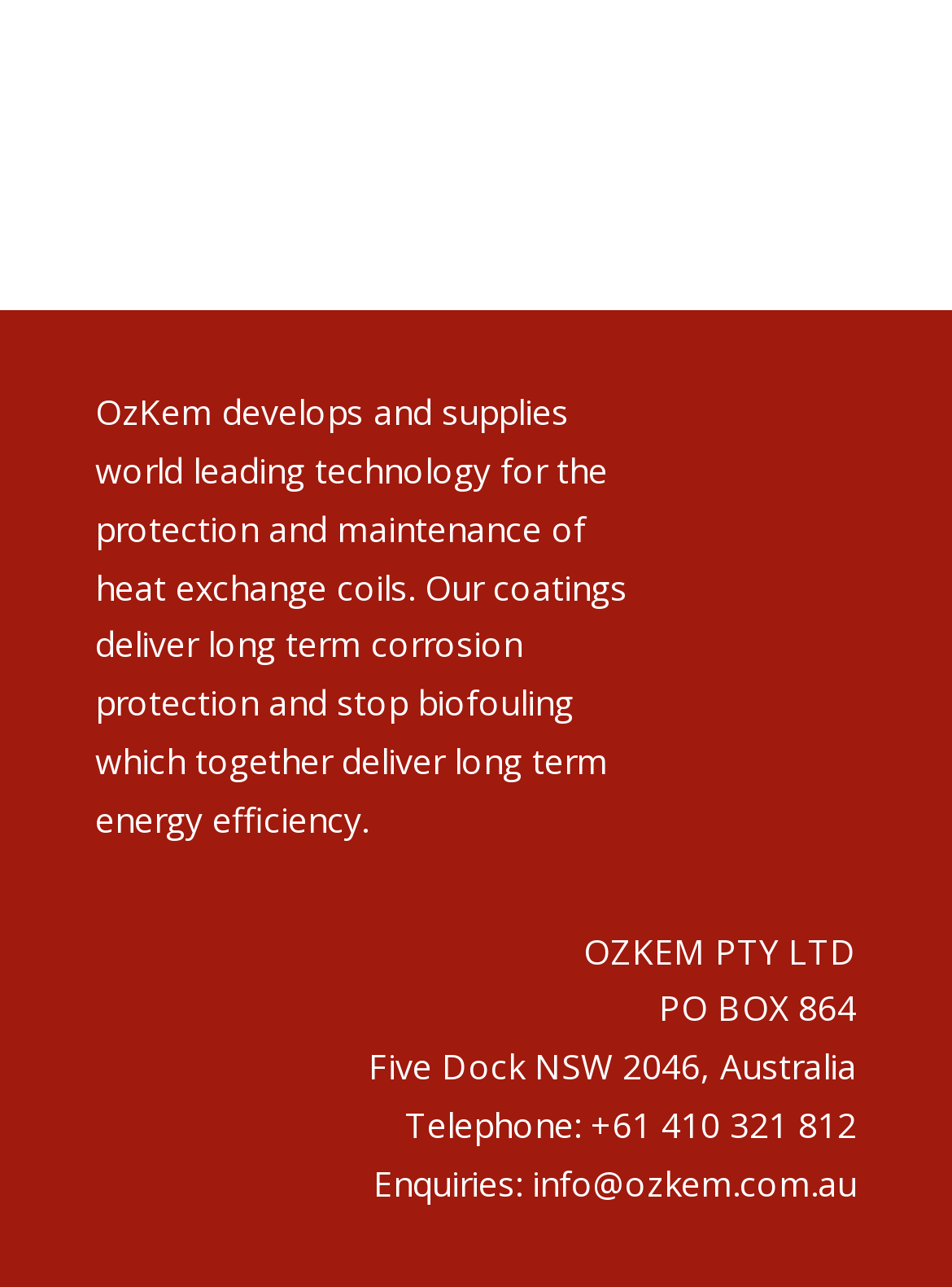Please specify the bounding box coordinates in the format (top-left x, top-left y, bottom-right x, bottom-right y), with all values as floating point numbers between 0 and 1. Identify the bounding box of the UI element described by: info@ozkem.com.au

[0.559, 0.901, 0.9, 0.937]